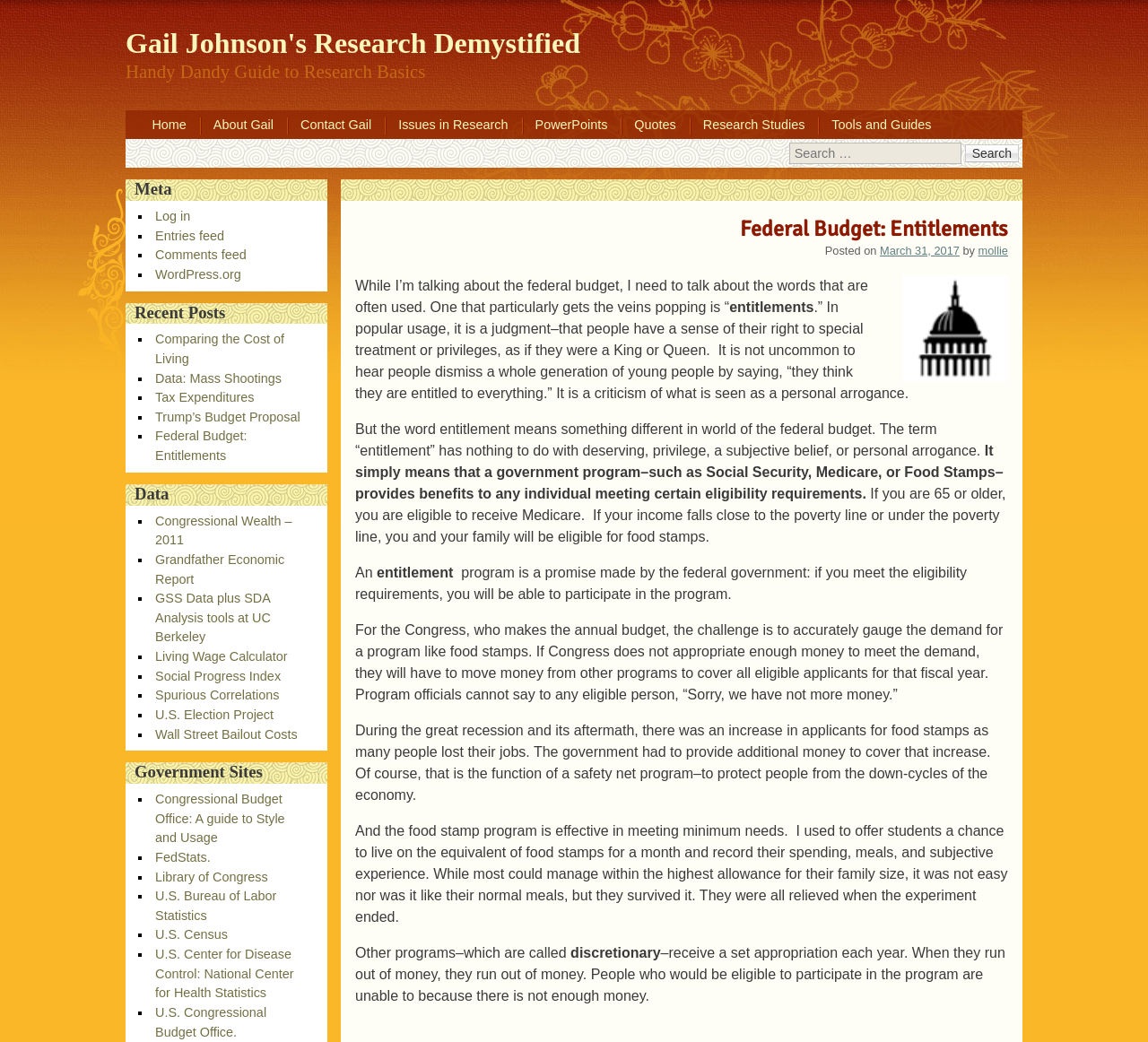Locate the primary heading on the webpage and return its text.

Gail Johnson's Research Demystified